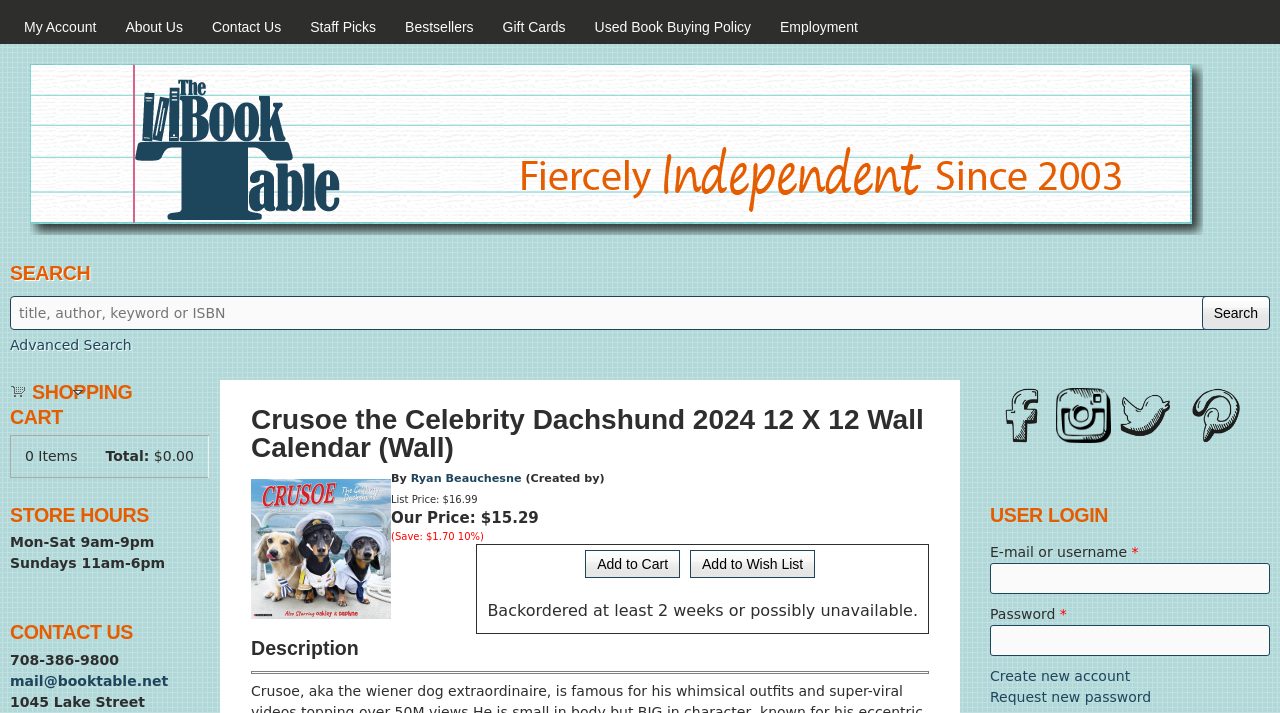What is the phone number of the store?
With the help of the image, please provide a detailed response to the question.

I found the answer by looking at the StaticText element with the text '708-386-9800' which is a child of the heading element with the text 'CONTACT US'.